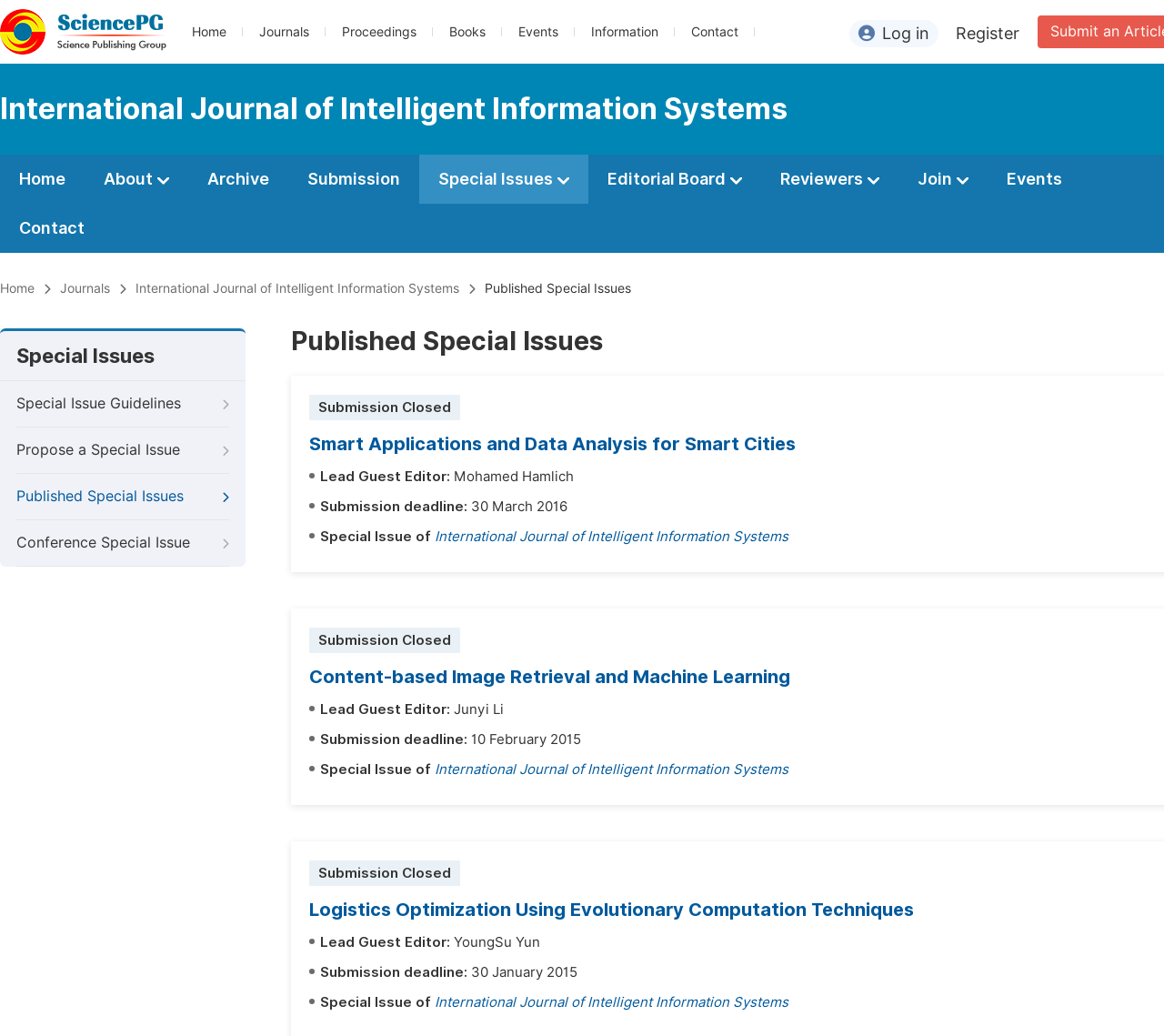Provide the bounding box coordinates for the UI element described in this sentence: "Special Issue Guidelines". The coordinates should be four float values between 0 and 1, i.e., [left, top, right, bottom].

[0.014, 0.368, 0.197, 0.412]